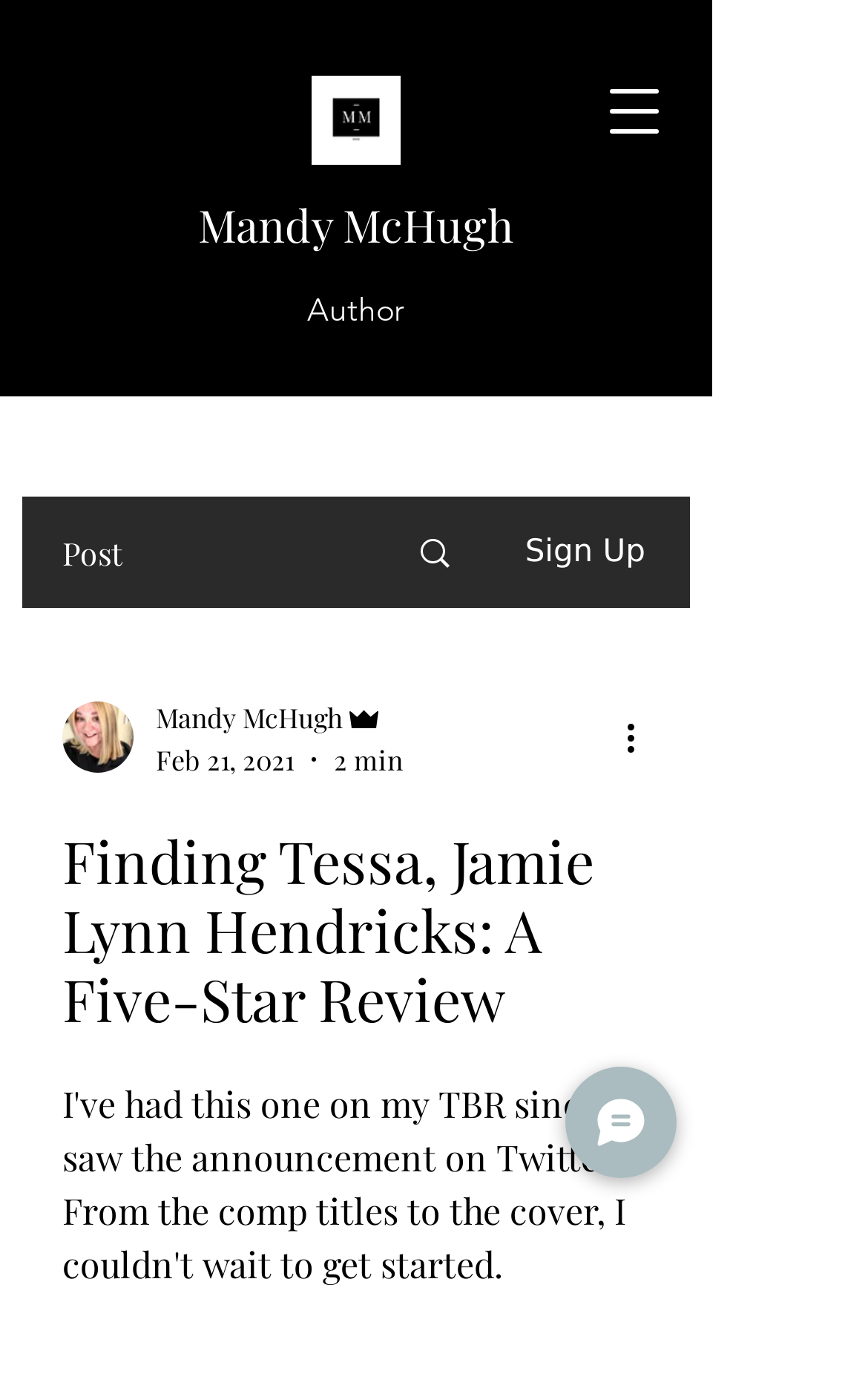Using the format (top-left x, top-left y, bottom-right x, bottom-right y), provide the bounding box coordinates for the described UI element. All values should be floating point numbers between 0 and 1: Search

[0.441, 0.363, 0.564, 0.441]